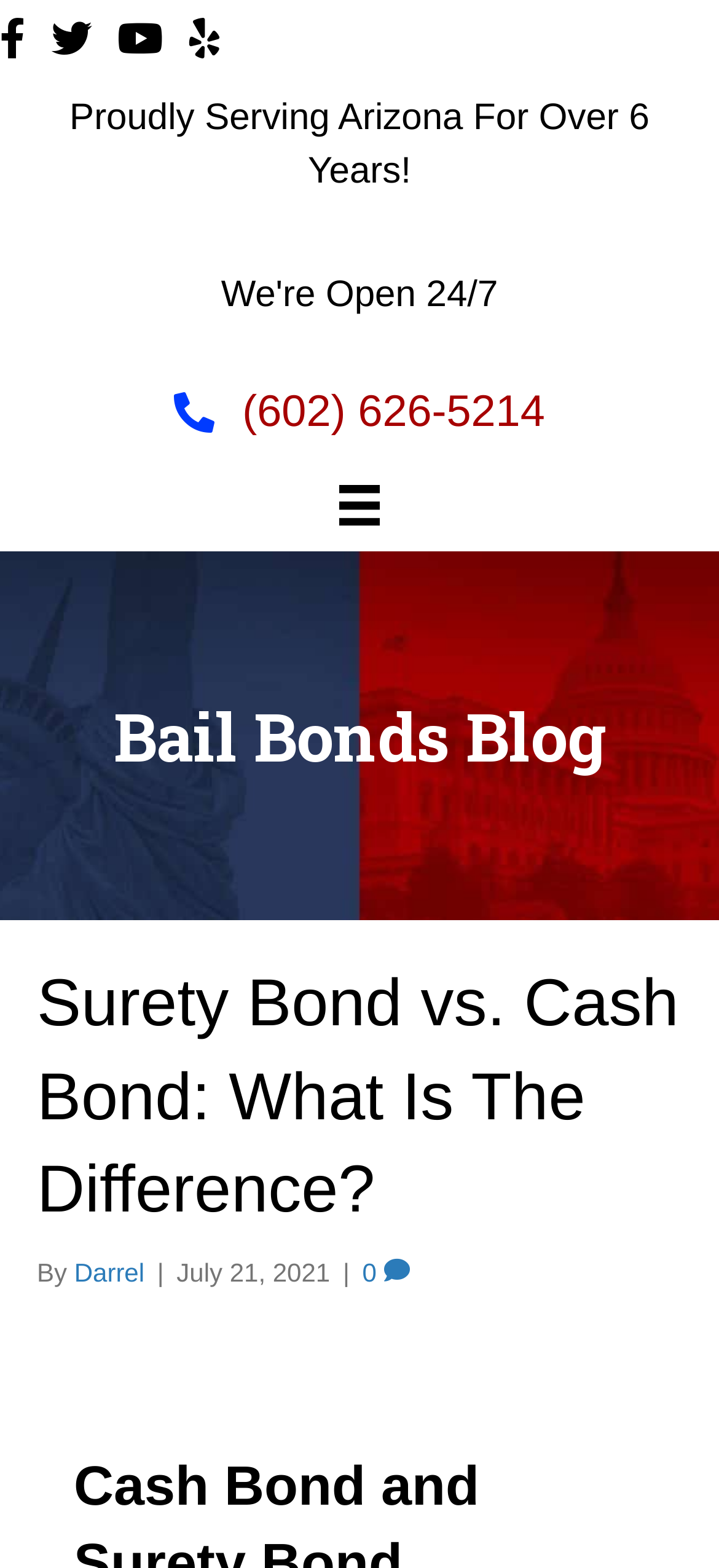Please find and provide the title of the webpage.

Surety Bond vs. Cash Bond: What Is The Difference?